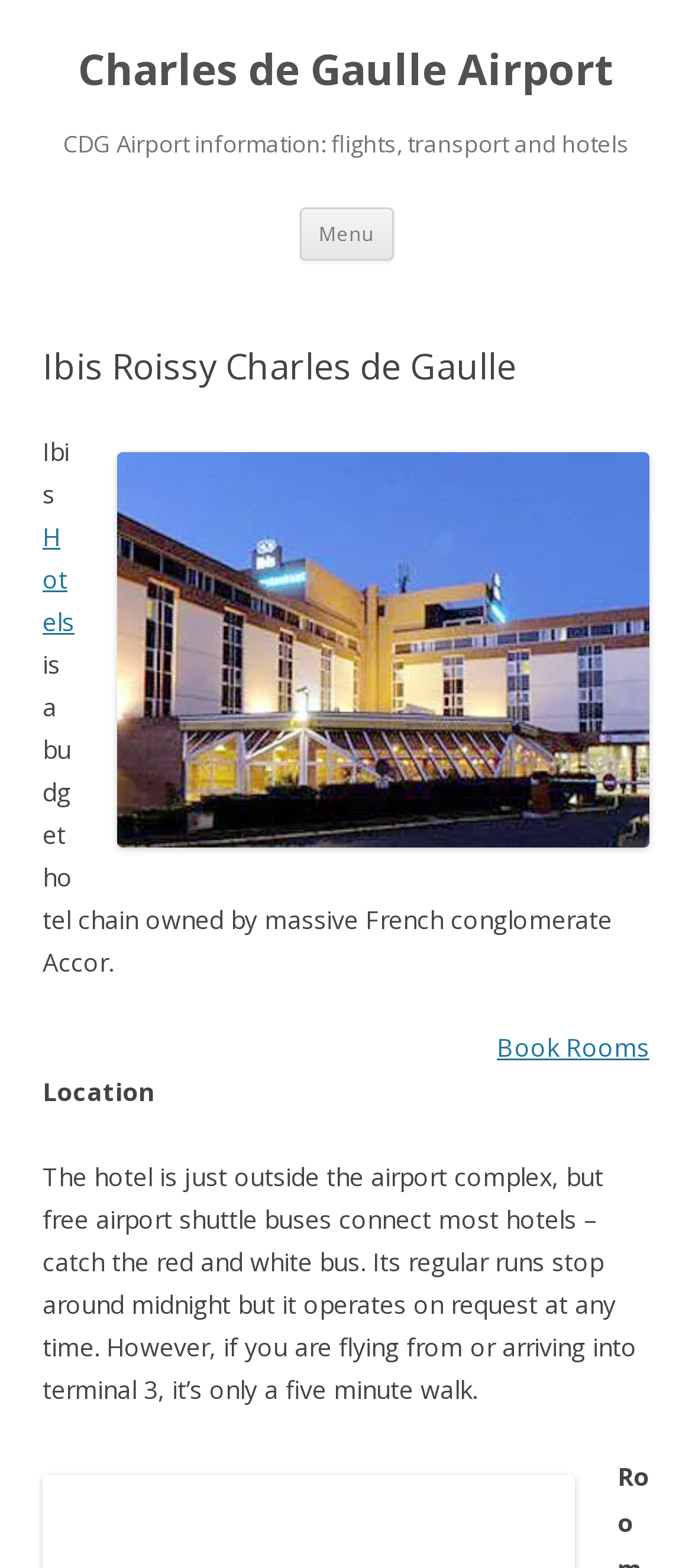What is the purpose of the red and white bus?
Answer the question with detailed information derived from the image.

I found the answer by reading the static text element that describes the location of the hotel, which mentions that the hotel is just outside the airport complex, but free airport shuttle buses connect most hotels – catch the red and white bus.